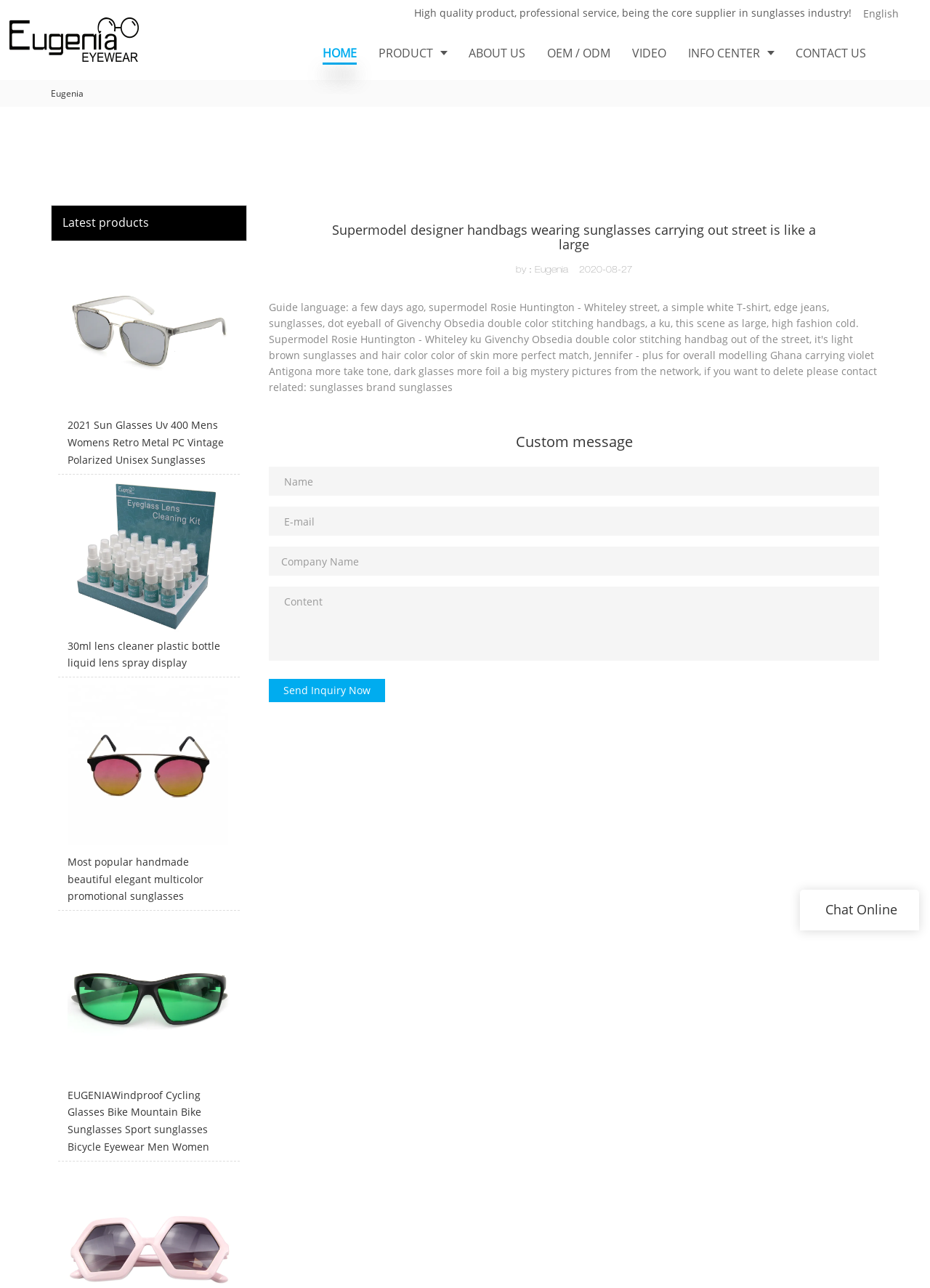Find the bounding box coordinates for the area that should be clicked to accomplish the instruction: "Browse the latest products".

[0.067, 0.167, 0.16, 0.179]